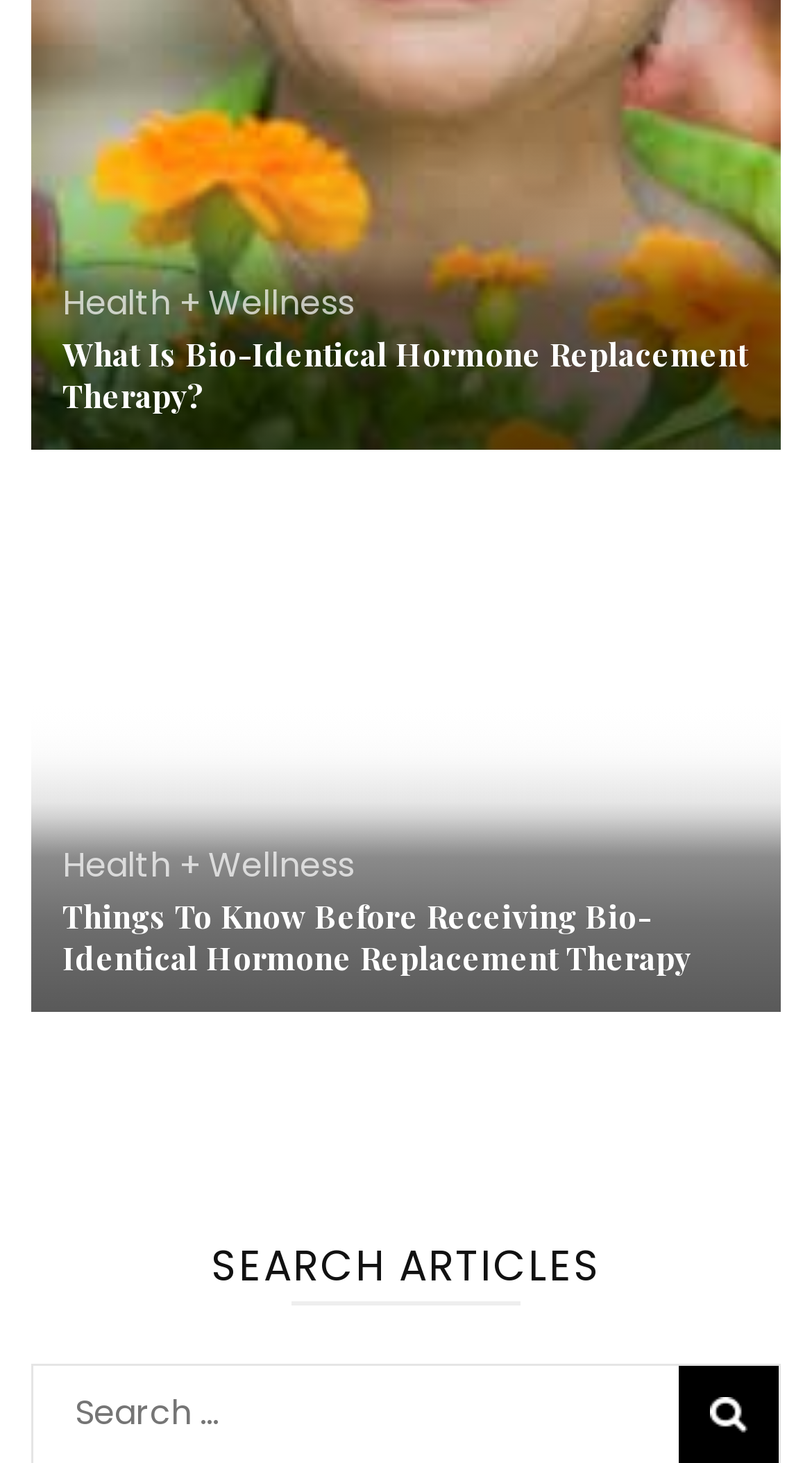Based on the image, please respond to the question with as much detail as possible:
What is the name of the medical spa mentioned on the webpage?

The link 'Metro MediSpa bioidentical hormone replacement therapy' suggests that Metro MediSpa is a medical spa that offers bio-identical hormone replacement therapy. The image with the same description also supports this conclusion.